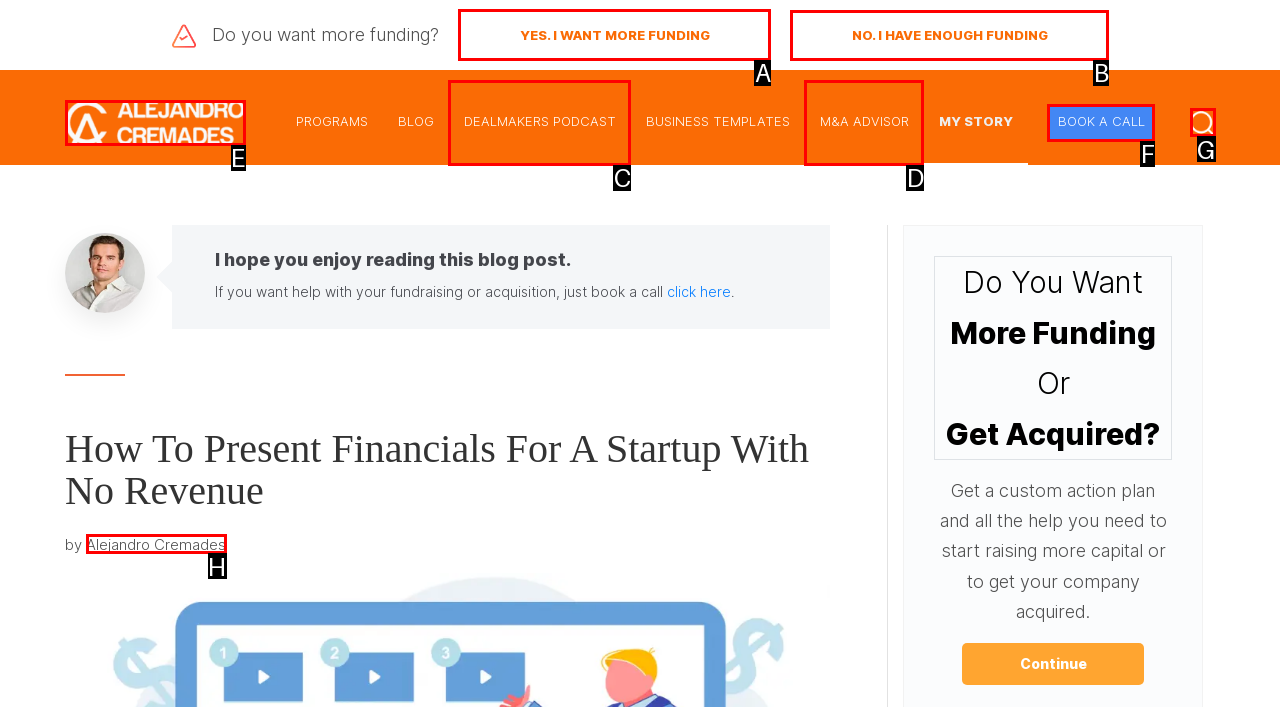Indicate which HTML element you need to click to complete the task: Click on 'YES. I WANT MORE FUNDING'. Provide the letter of the selected option directly.

A